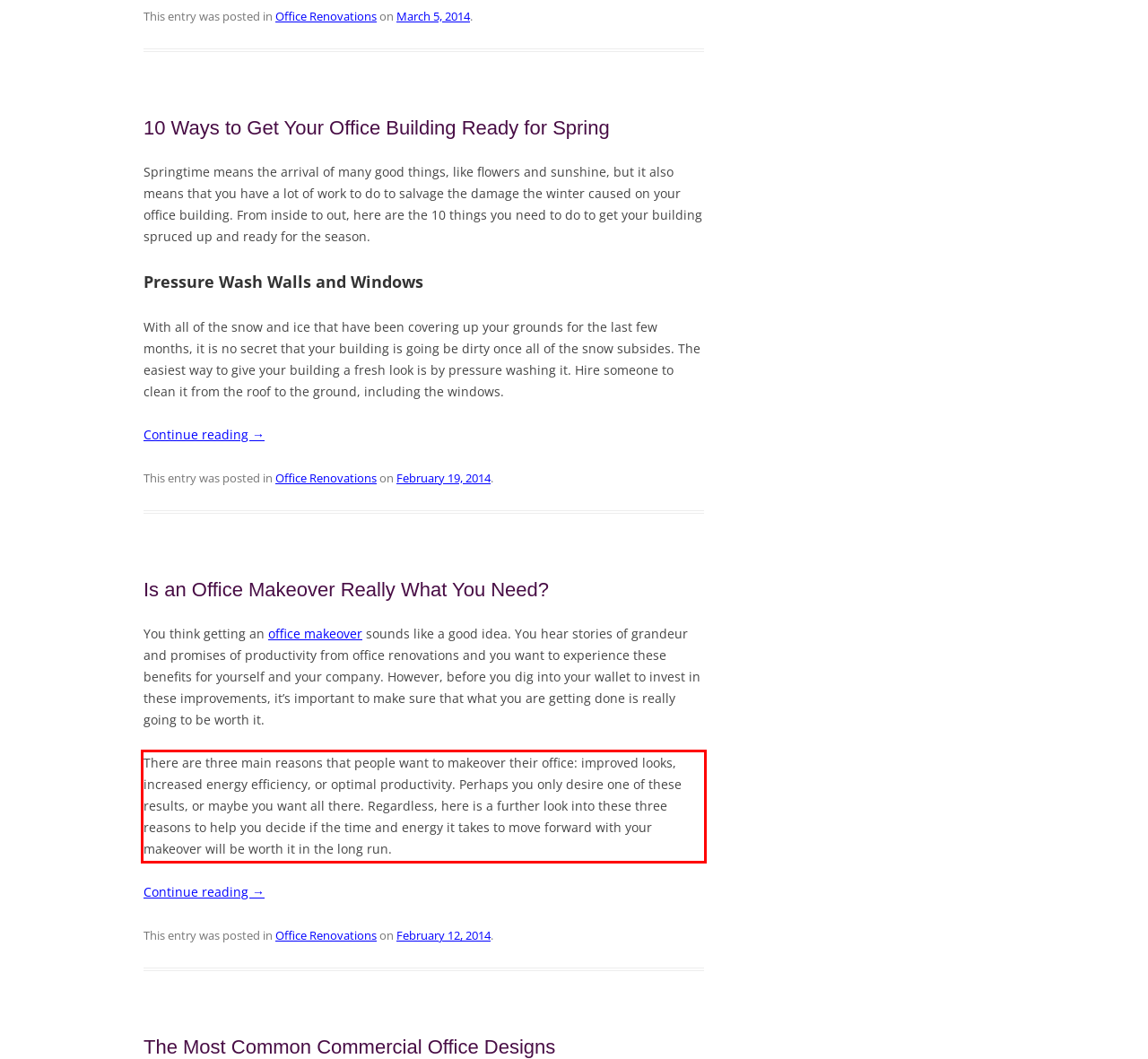Locate the red bounding box in the provided webpage screenshot and use OCR to determine the text content inside it.

There are three main reasons that people want to makeover their office: improved looks, increased energy efficiency, or optimal productivity. Perhaps you only desire one of these results, or maybe you want all there. Regardless, here is a further look into these three reasons to help you decide if the time and energy it takes to move forward with your makeover will be worth it in the long run.